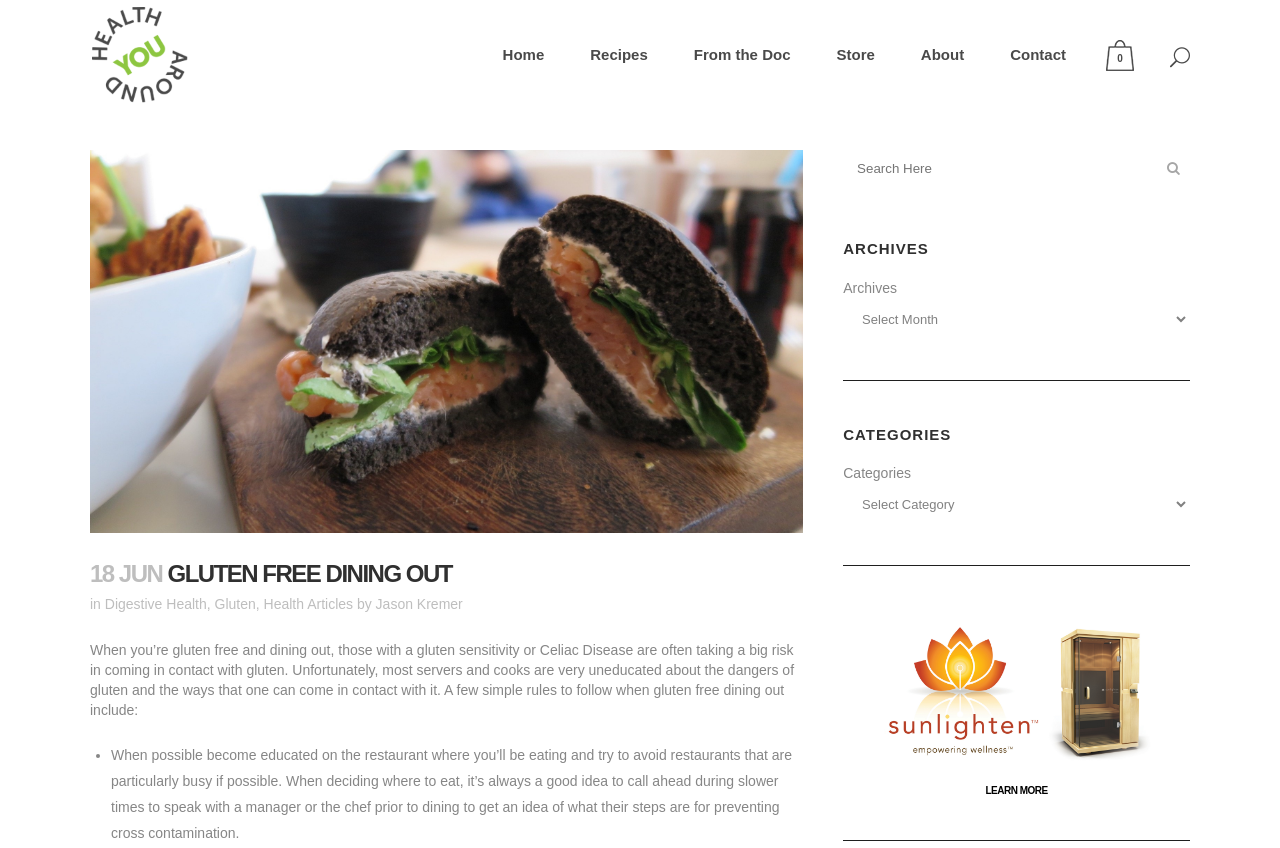Give a one-word or short-phrase answer to the following question: 
What is the author of the article?

Jason Kremer